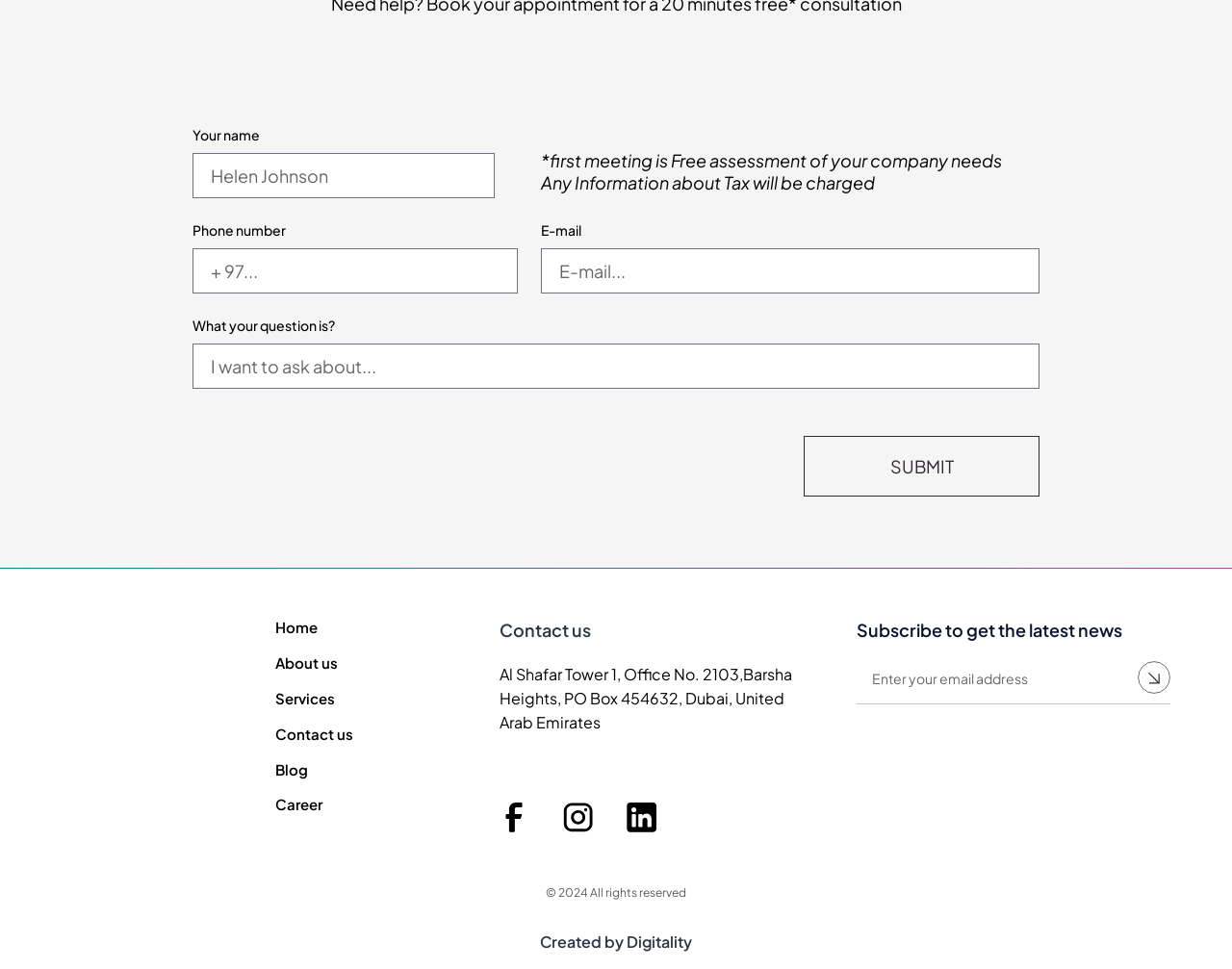Refer to the screenshot and give an in-depth answer to this question: What can be subscribed to?

The user can subscribe to get the latest news, as indicated by the heading 'Subscribe to get the latest news'.